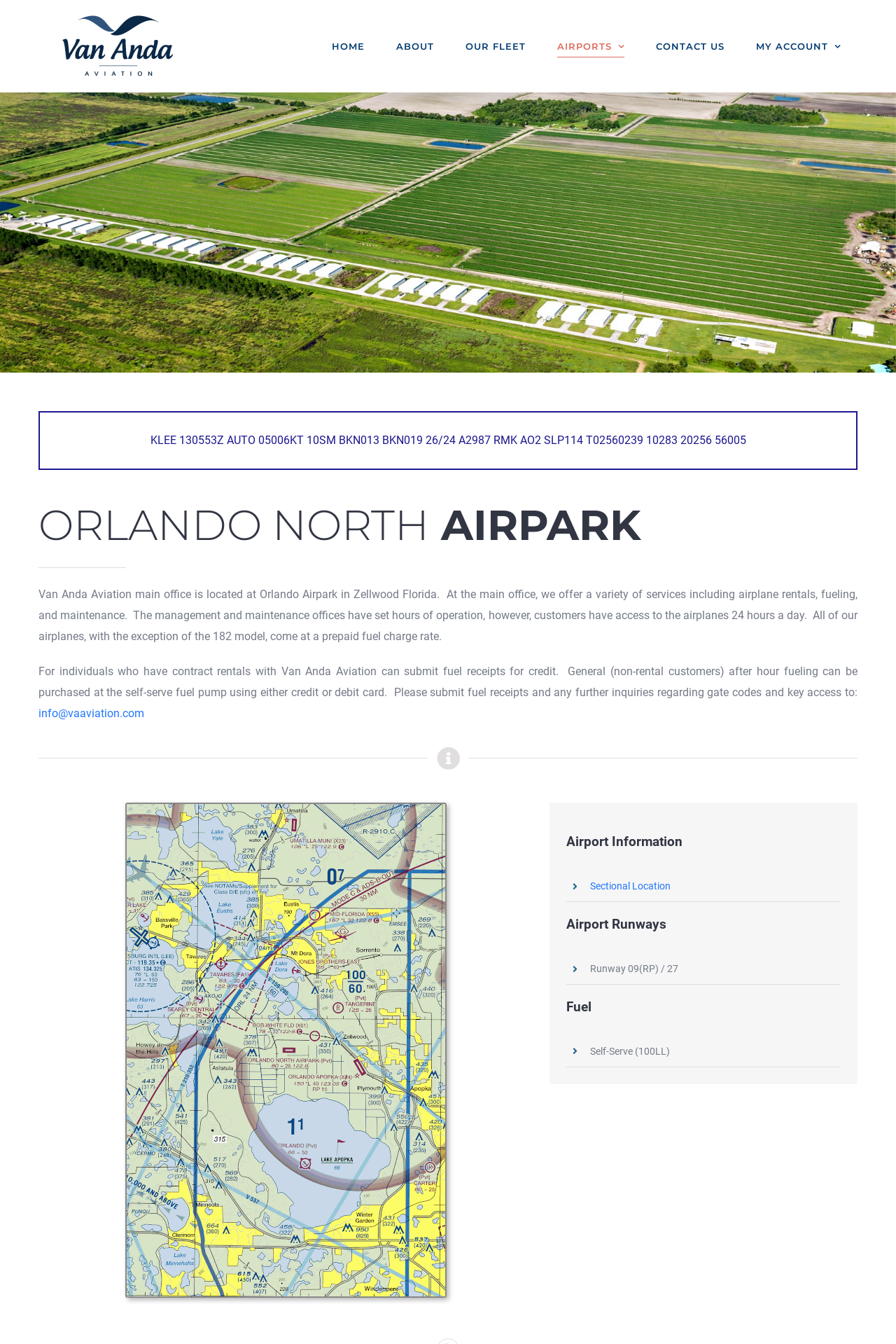Highlight the bounding box coordinates of the element that should be clicked to carry out the following instruction: "Go to HOME page". The coordinates must be given as four float numbers ranging from 0 to 1, i.e., [left, top, right, bottom].

[0.37, 0.006, 0.407, 0.063]